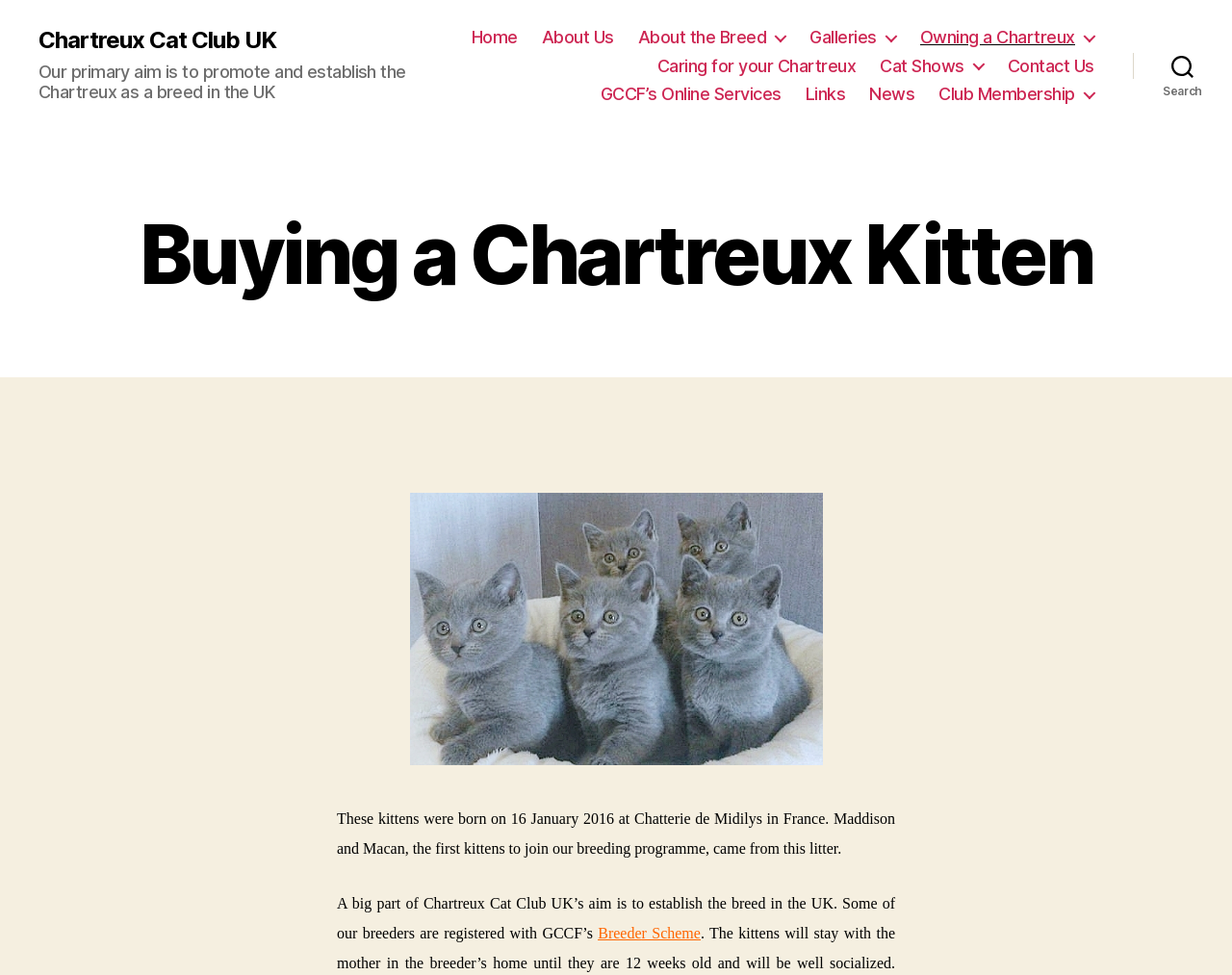Analyze the image and give a detailed response to the question:
What is the purpose of the Chartreux Cat Club UK's breeder scheme?

The webpage mentions that 'A big part of Chartreux Cat Club UK’s aim is to establish the breed in the UK' and provides a link to the 'Breeder Scheme', which suggests that the purpose of the breeder scheme is to establish the breed in the UK.